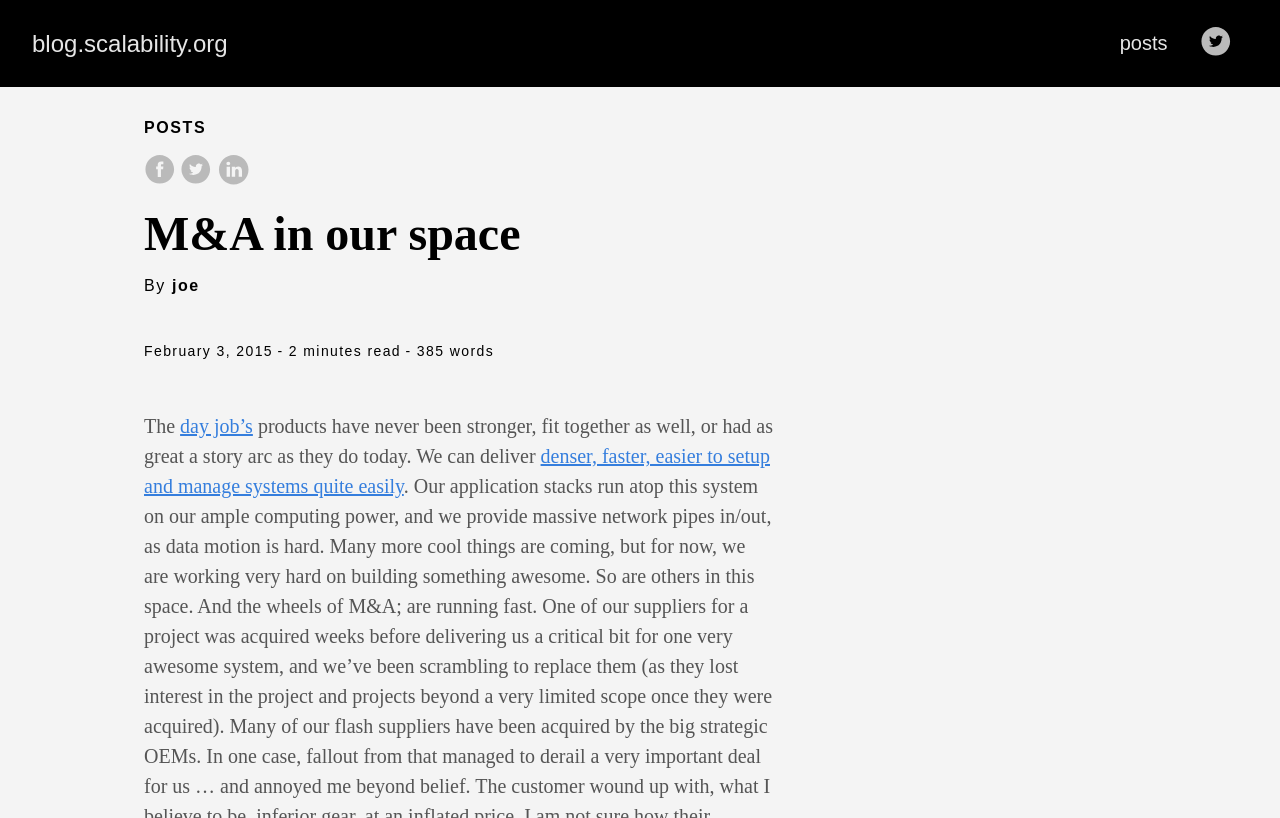Can you find and generate the webpage's heading?

M&A in our space